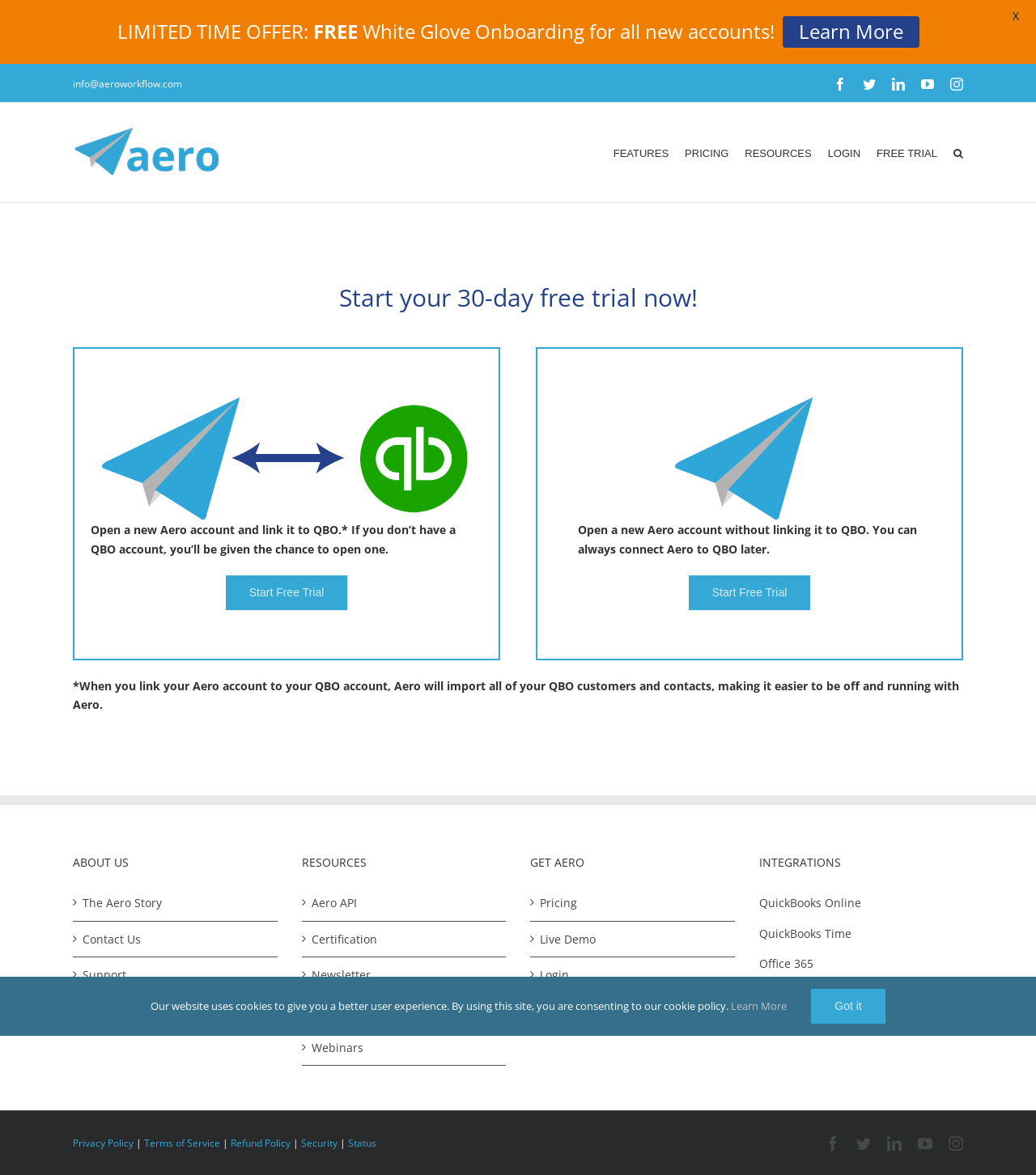Please provide a one-word or short phrase answer to the question:
How many social media links are present in the footer?

5